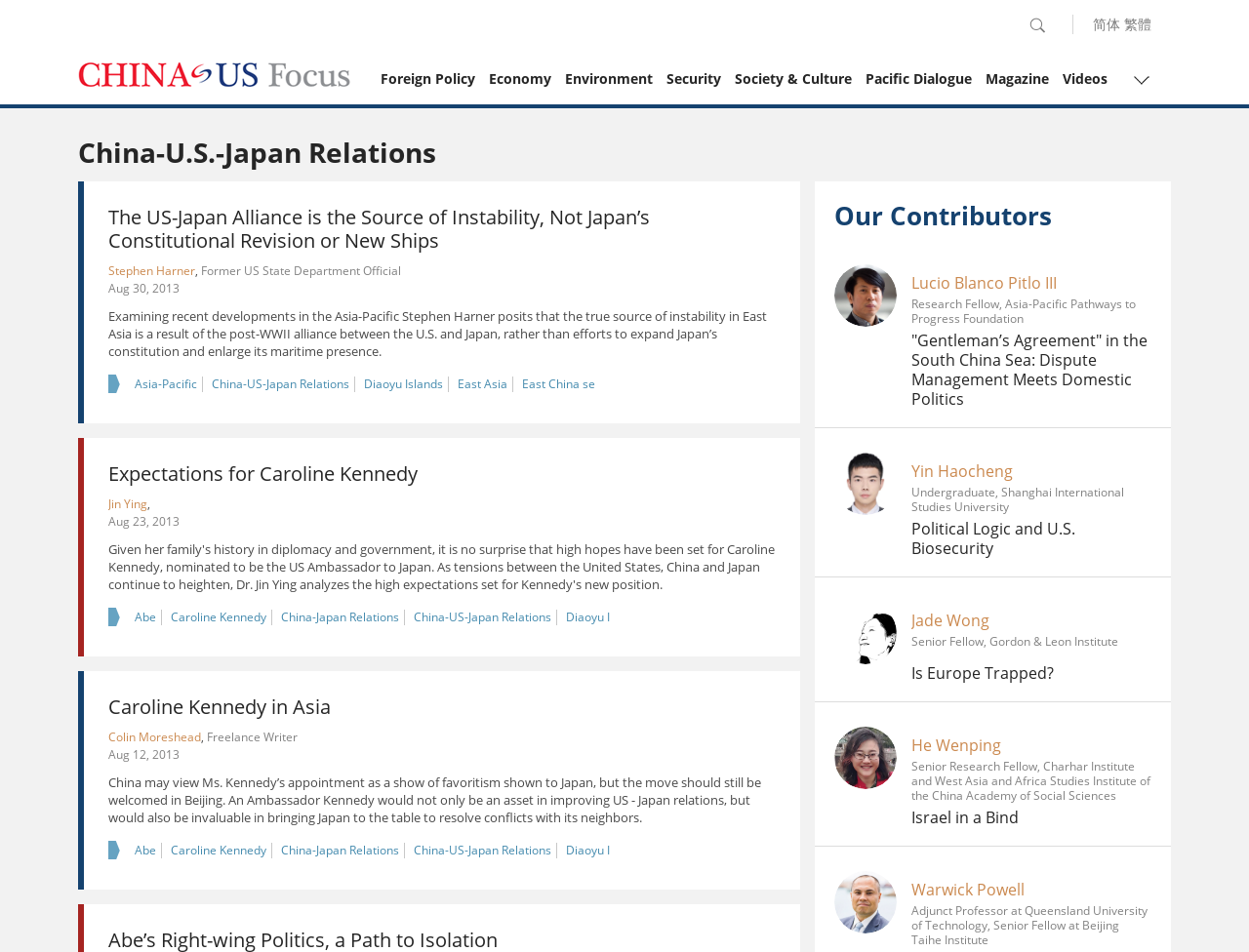Bounding box coordinates should be in the format (top-left x, top-left y, bottom-right x, bottom-right y) and all values should be floating point numbers between 0 and 1. Determine the bounding box coordinate for the UI element described as: Society & Culture

[0.586, 0.058, 0.684, 0.108]